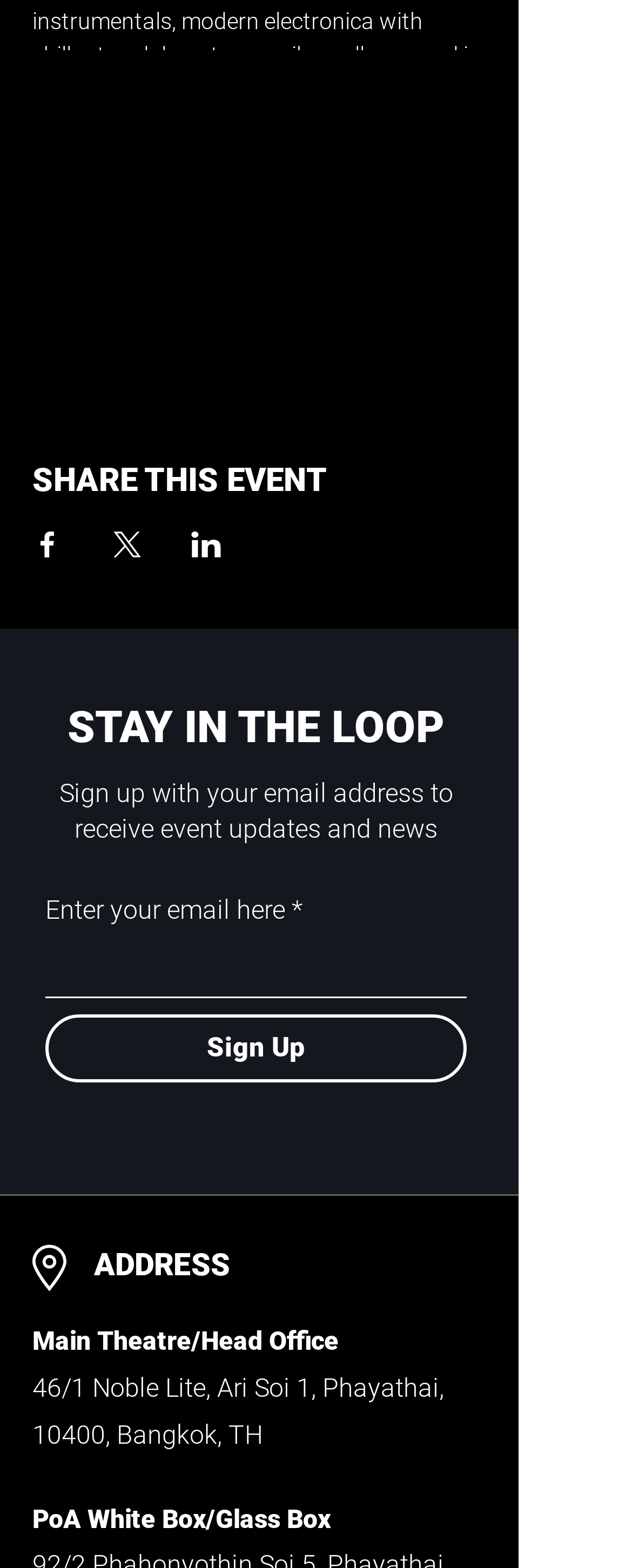Bounding box coordinates are to be given in the format (top-left x, top-left y, bottom-right x, bottom-right y). All values must be floating point numbers between 0 and 1. Provide the bounding box coordinate for the UI element described as: name="email"

[0.072, 0.595, 0.738, 0.636]